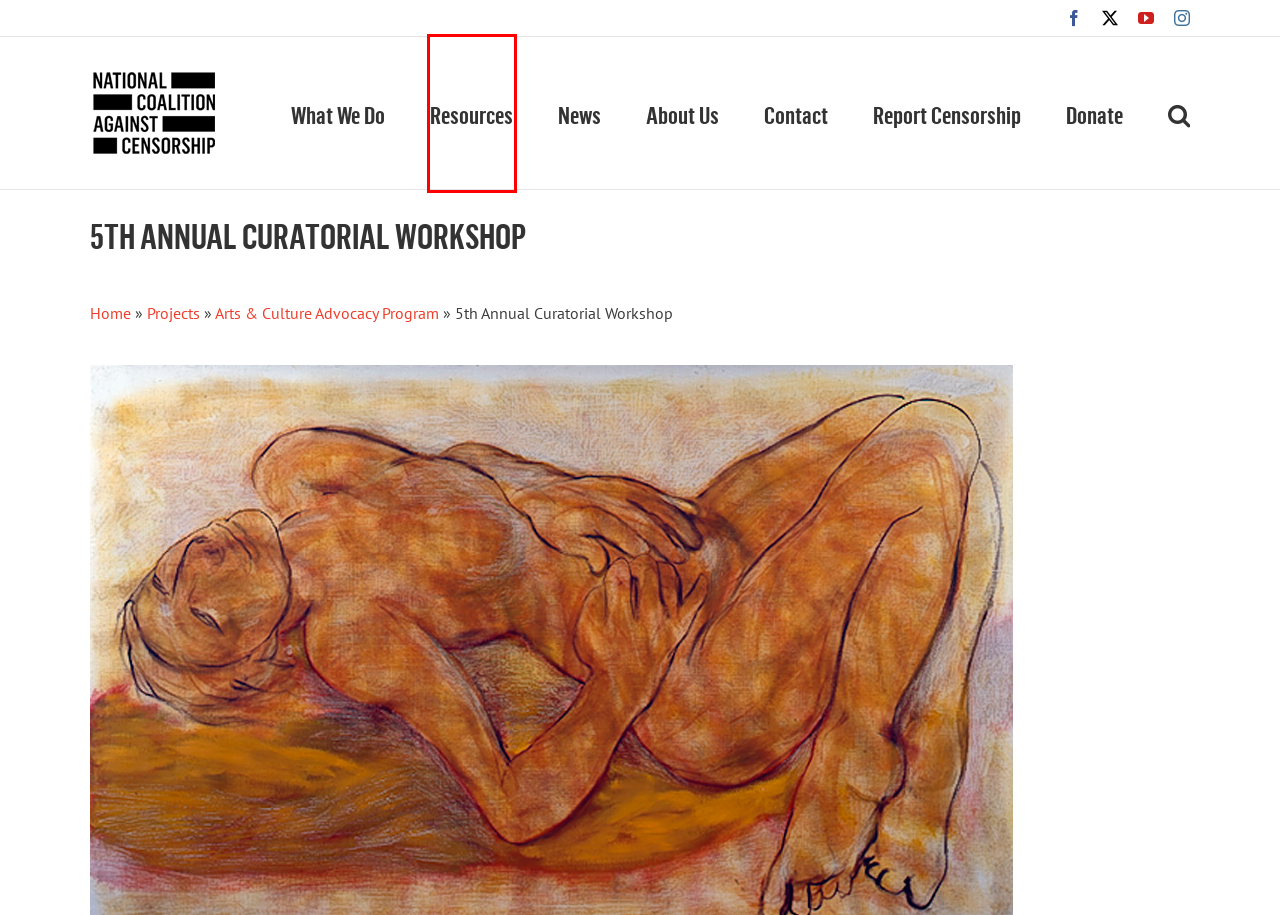You have a screenshot of a webpage, and a red bounding box highlights an element. Select the webpage description that best fits the new page after clicking the element within the bounding box. Options are:
A. Report Censorship - National Coalition Against Censorship
B. National Coalition Against Censorship - National Coalition Against Censorship
C. Resource Overview - National Coalition Against Censorship
D. Projects - National Coalition Against Censorship
E. What We Do - National Coalition Against Censorship
F. Arts & Culture Advocacy Program - National Coalition Against Censorship
G. About Us - National Coalition Against Censorship
H. News - National Coalition Against Censorship

C